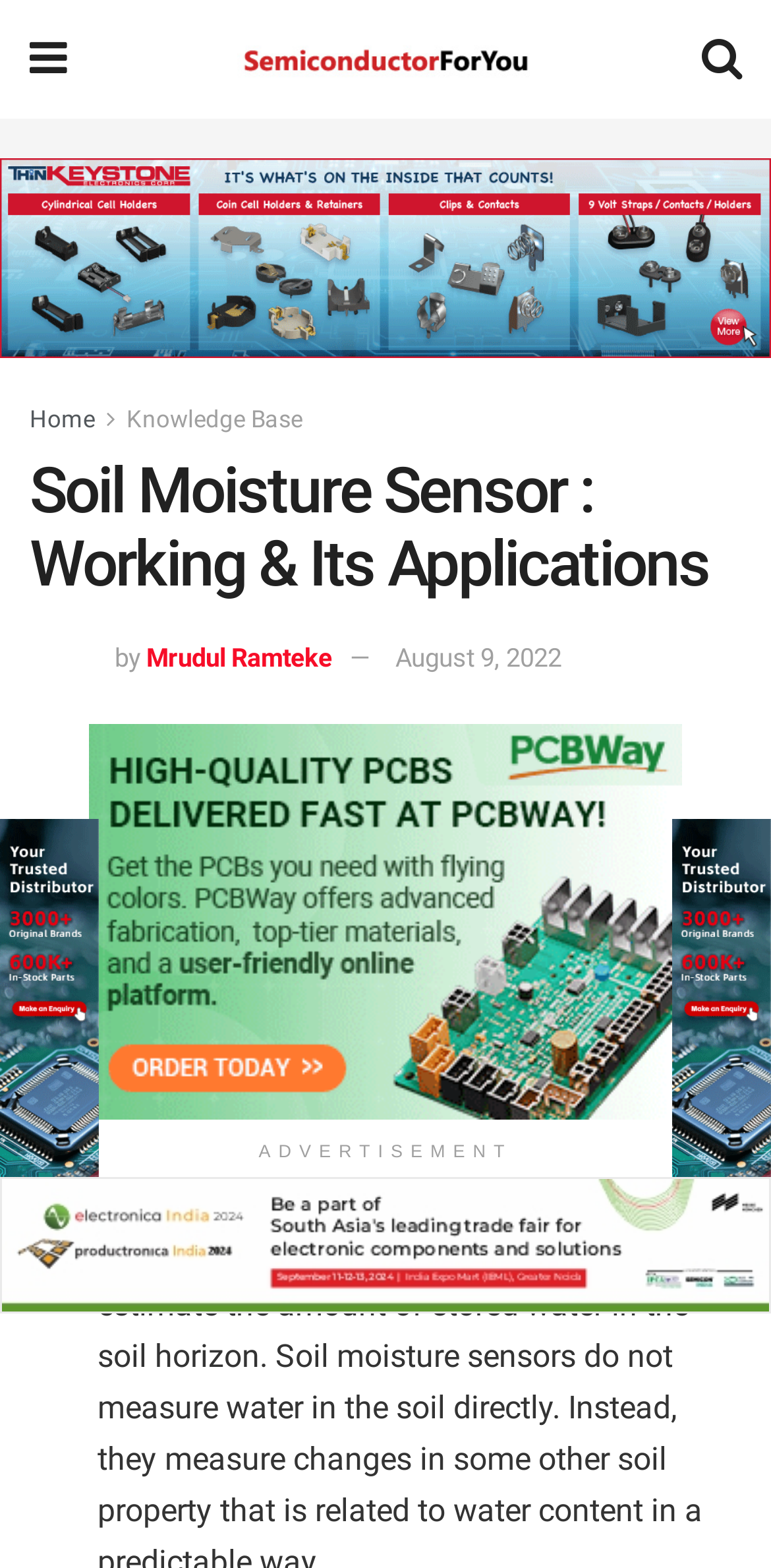Determine the main heading text of the webpage.

Soil Moisture Sensor : Working & Its Applications